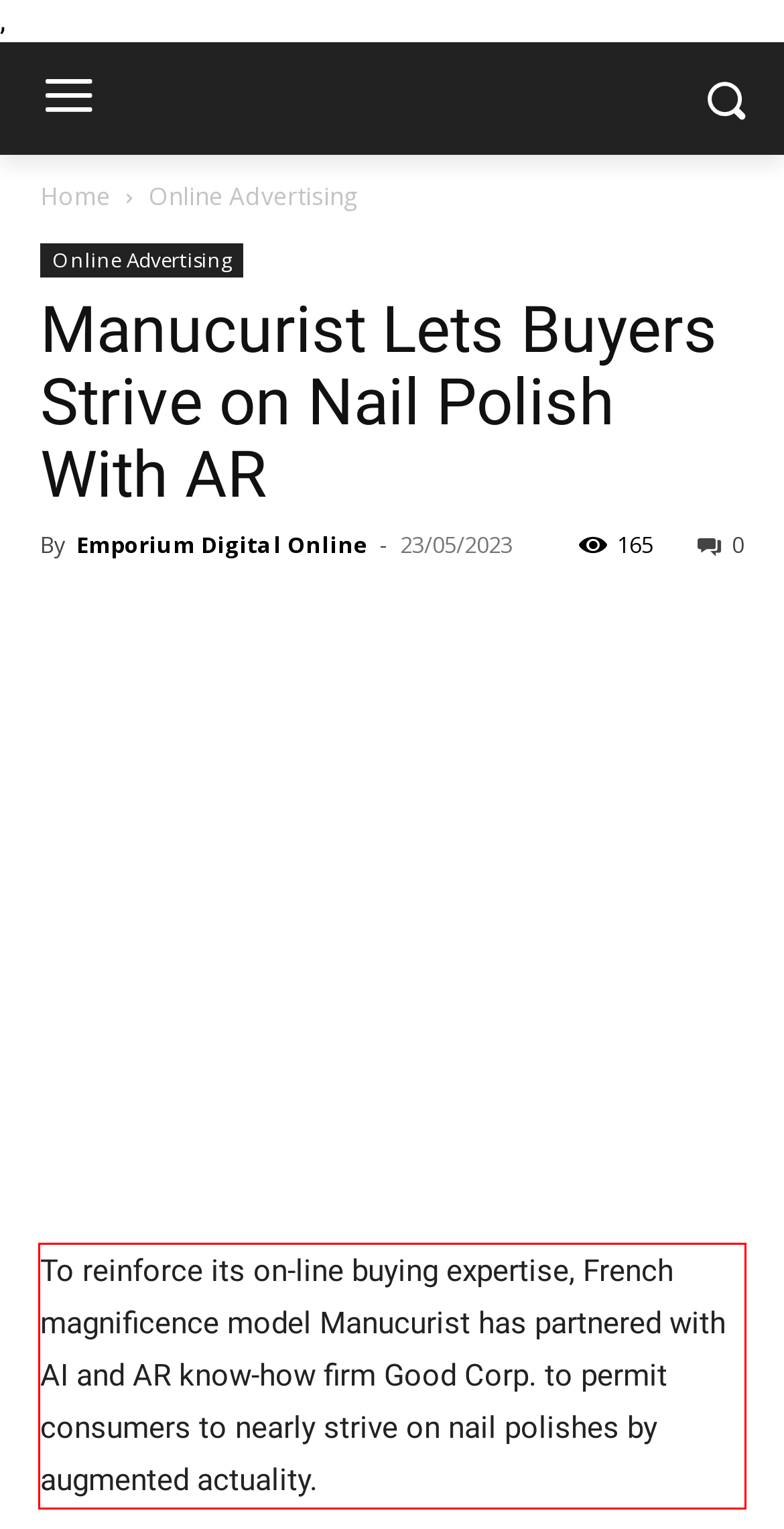Please examine the webpage screenshot containing a red bounding box and use OCR to recognize and output the text inside the red bounding box.

To reinforce its on-line buying expertise, French magnificence model Manucurist has partnered with AI and AR know-how firm Good Corp. to permit consumers to nearly strive on nail polishes by augmented actuality.